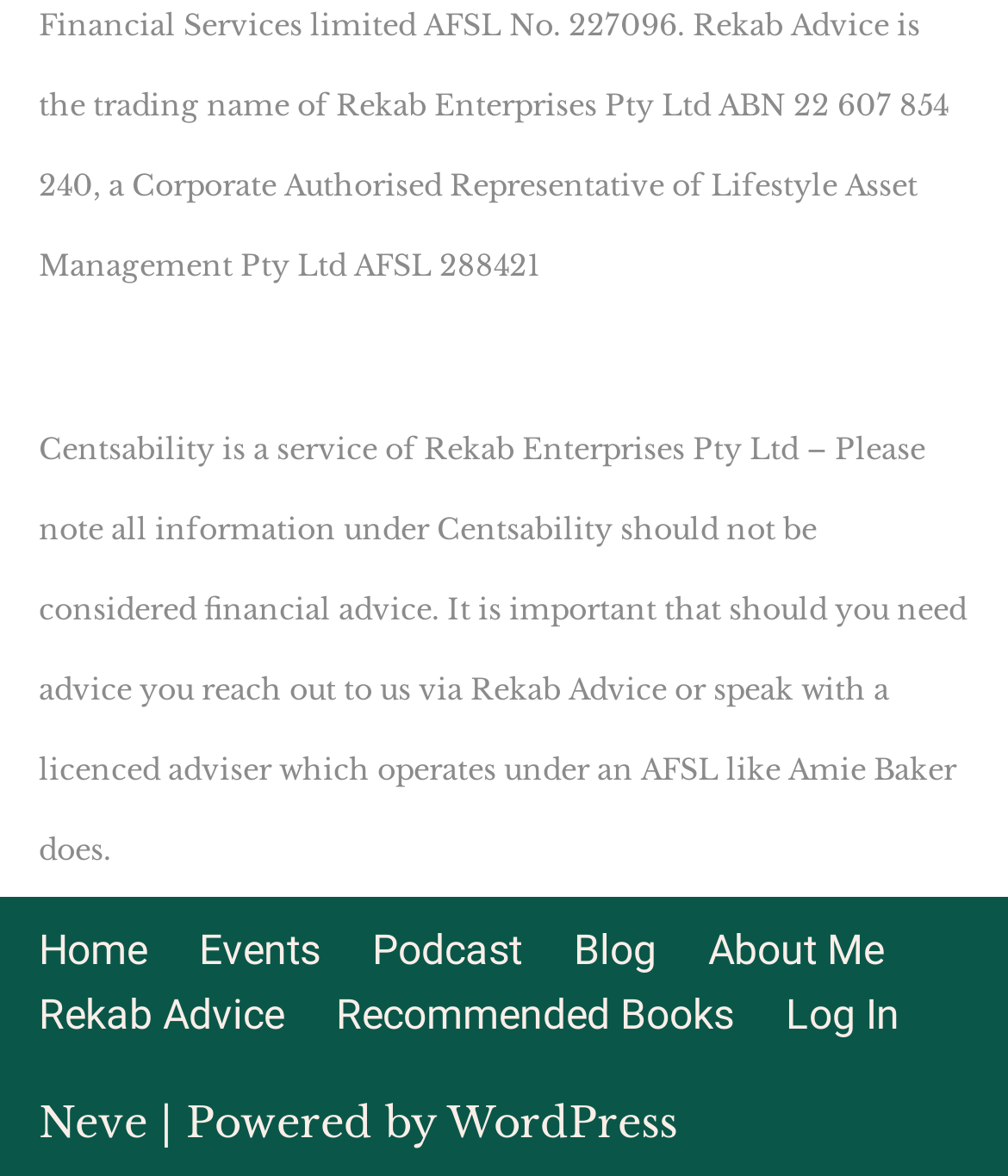Locate and provide the bounding box coordinates for the HTML element that matches this description: "WordPress".

[0.444, 0.931, 0.672, 0.975]